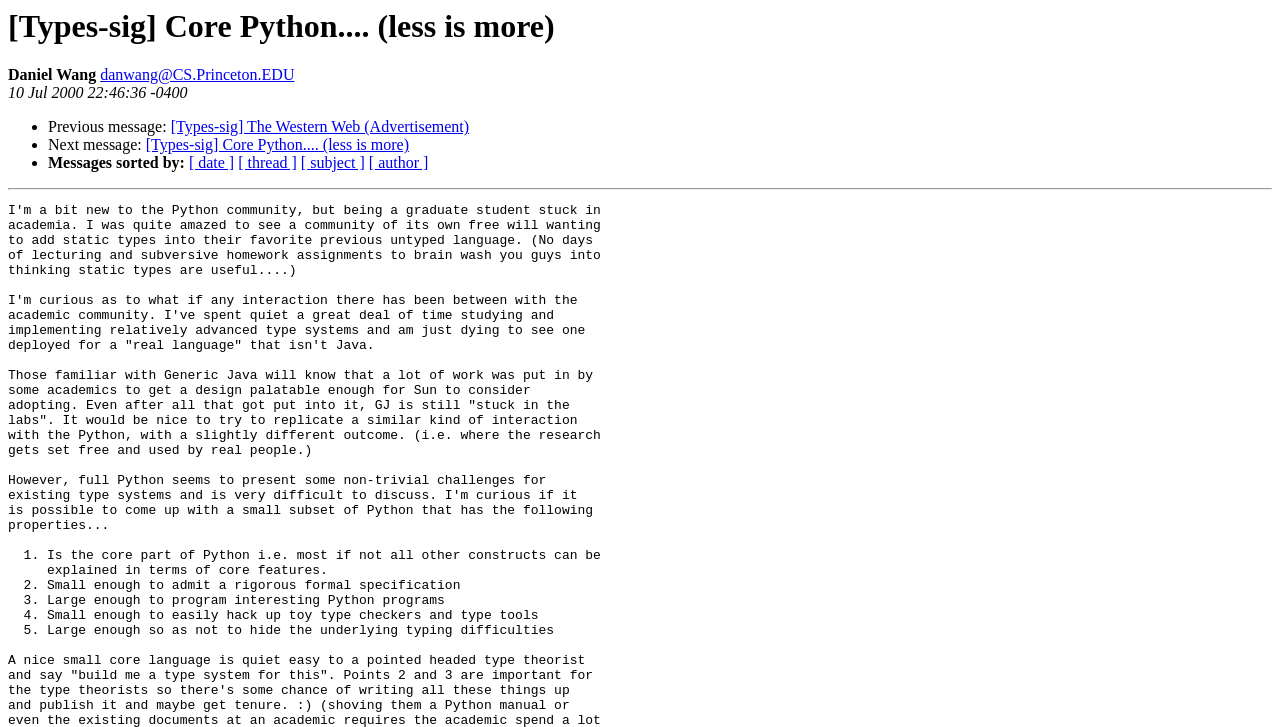What is the date of this message?
Examine the image and provide an in-depth answer to the question.

The date of this message is 10 Jul 2000 22:46:36 -0400, which is indicated by the StaticText element '10 Jul 2000 22:46:36 -0400' with bounding box coordinates [0.006, 0.116, 0.147, 0.14]